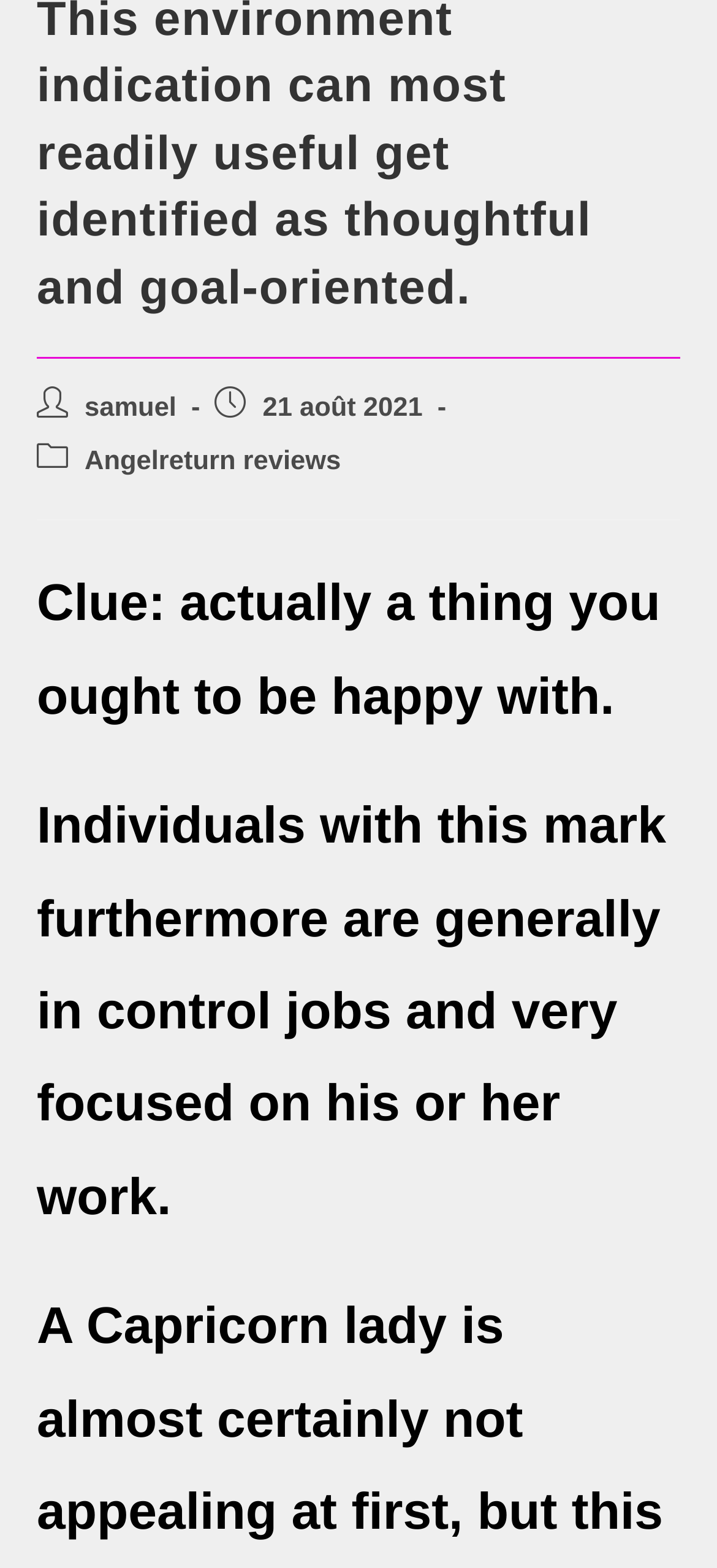Based on the element description "samuel", predict the bounding box coordinates of the UI element.

[0.118, 0.251, 0.246, 0.27]